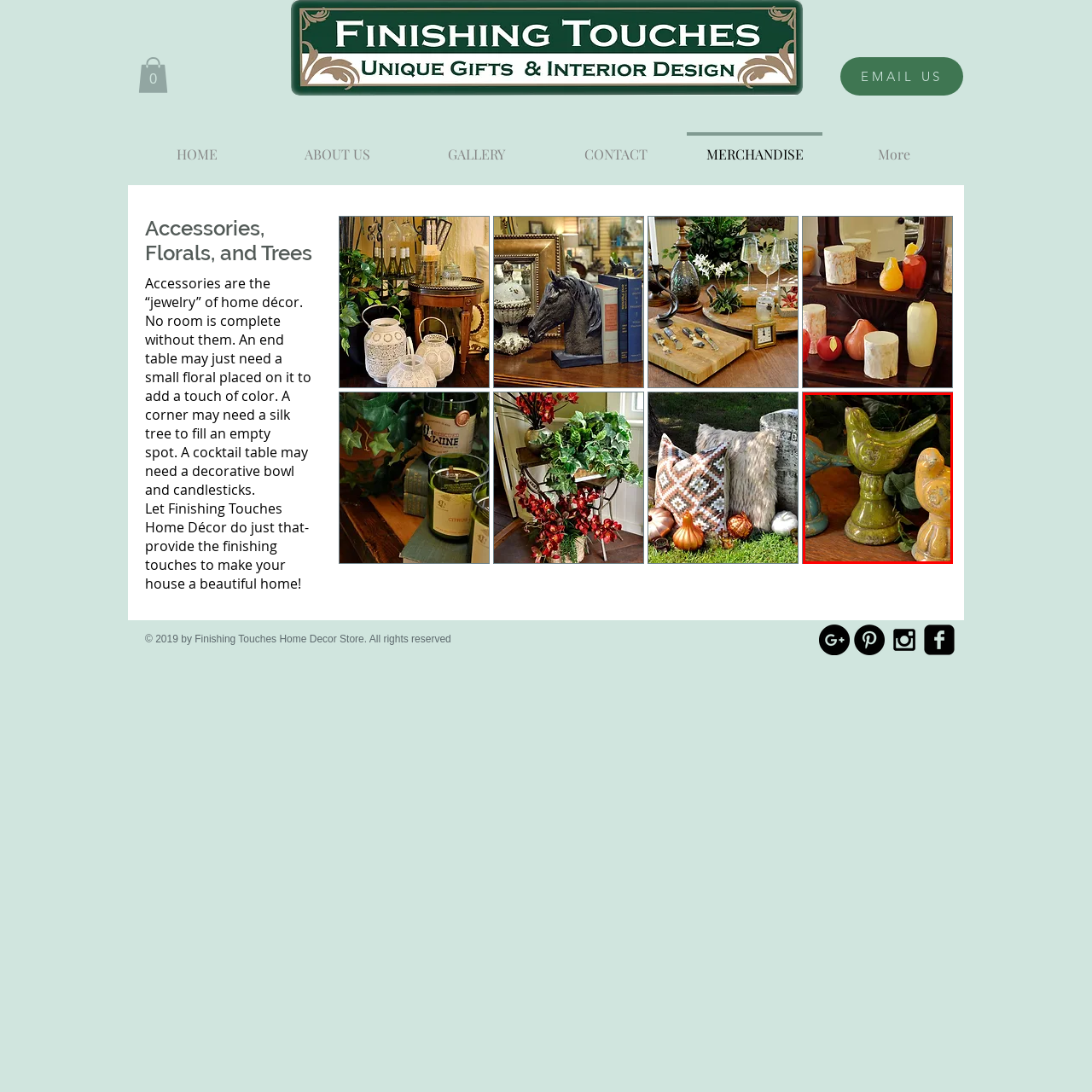What is the background of the bird figurines?
Examine the area marked by the red bounding box and respond with a one-word or short phrase answer.

Lush greenery